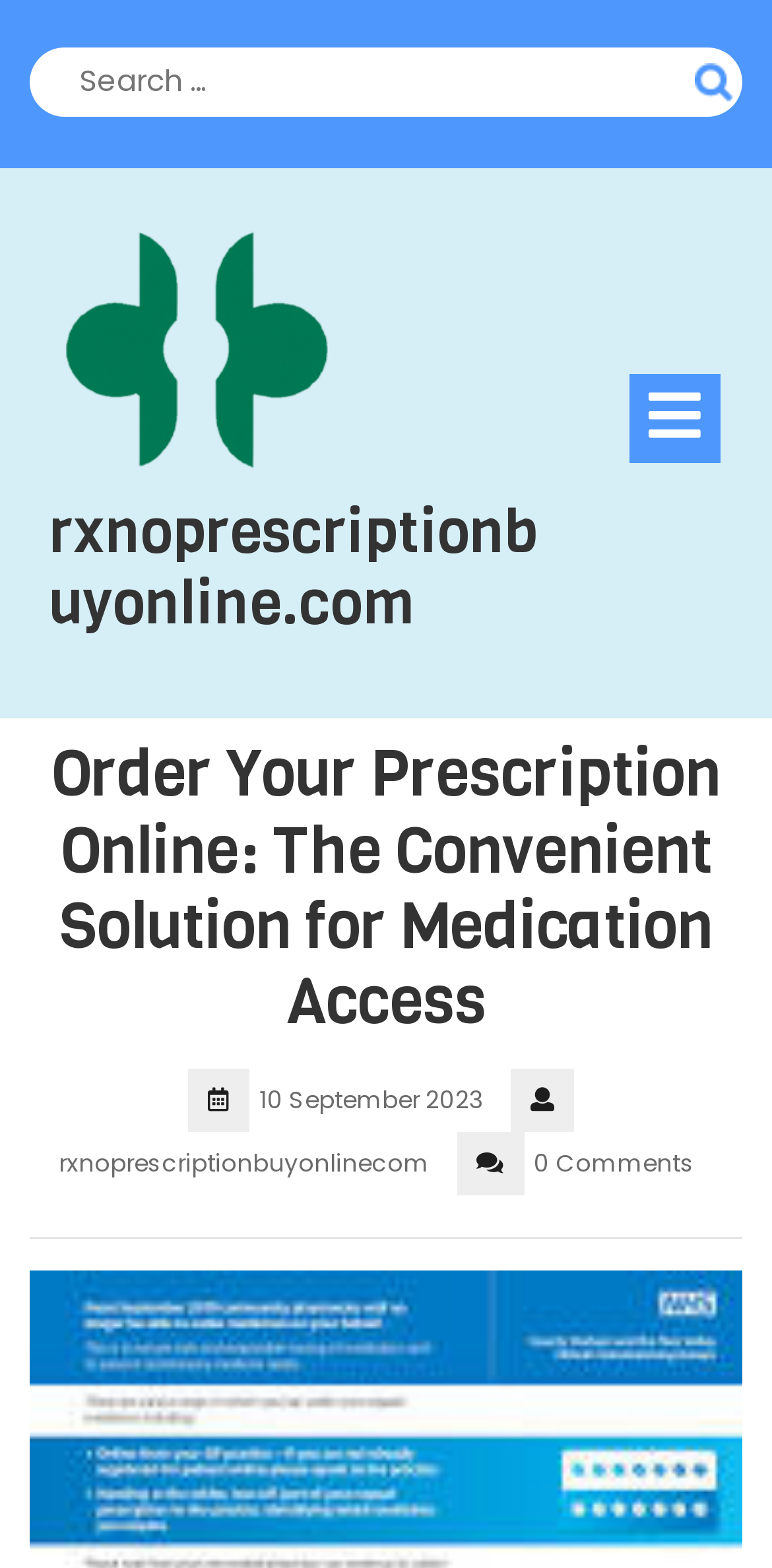Please look at the image and answer the question with a detailed explanation: What is the website's domain name?

I found the website's domain name by looking at the link element with the text 'rxnoprescriptionbuyonline.com' which is located at the top of the webpage.